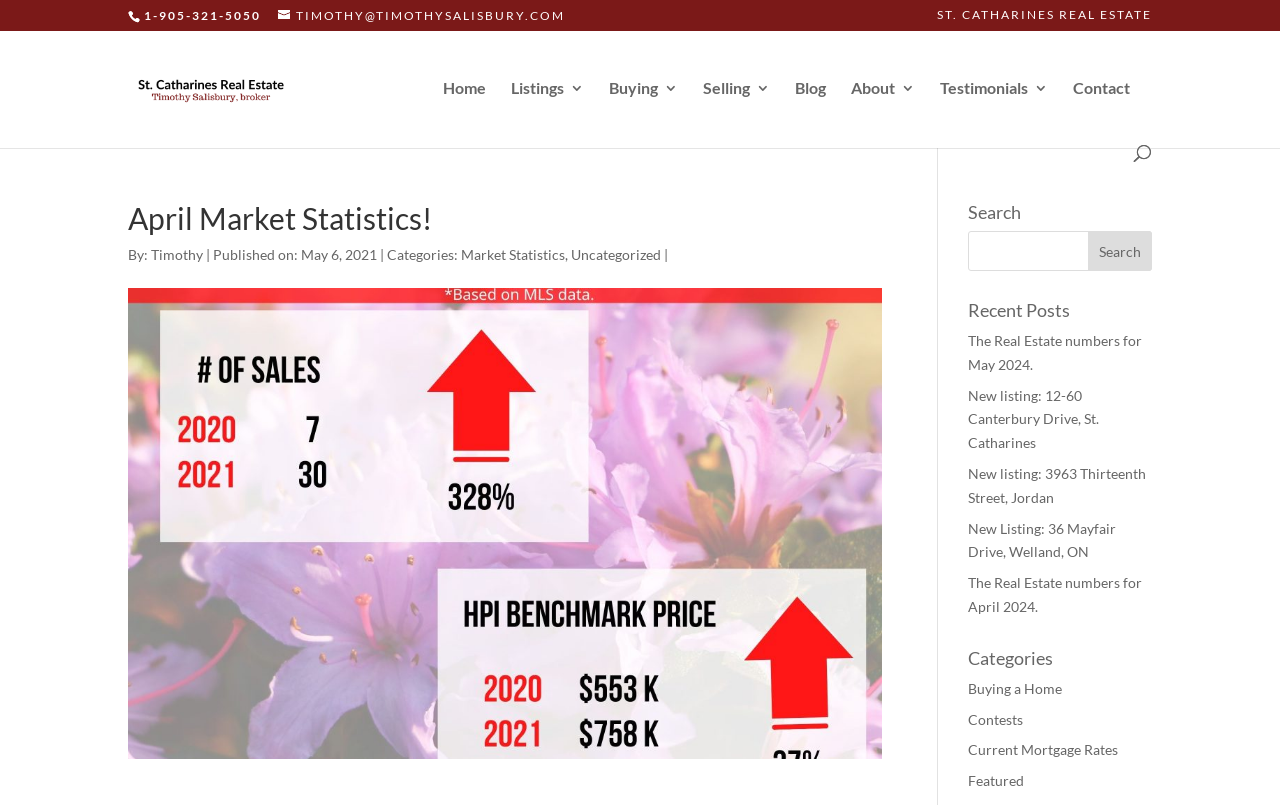What is the name of the real estate agent?
Please answer the question as detailed as possible.

I found the name of the real estate agent by looking at the author information below the title 'April Market Statistics!', where I saw a link element with the text 'Timothy'.